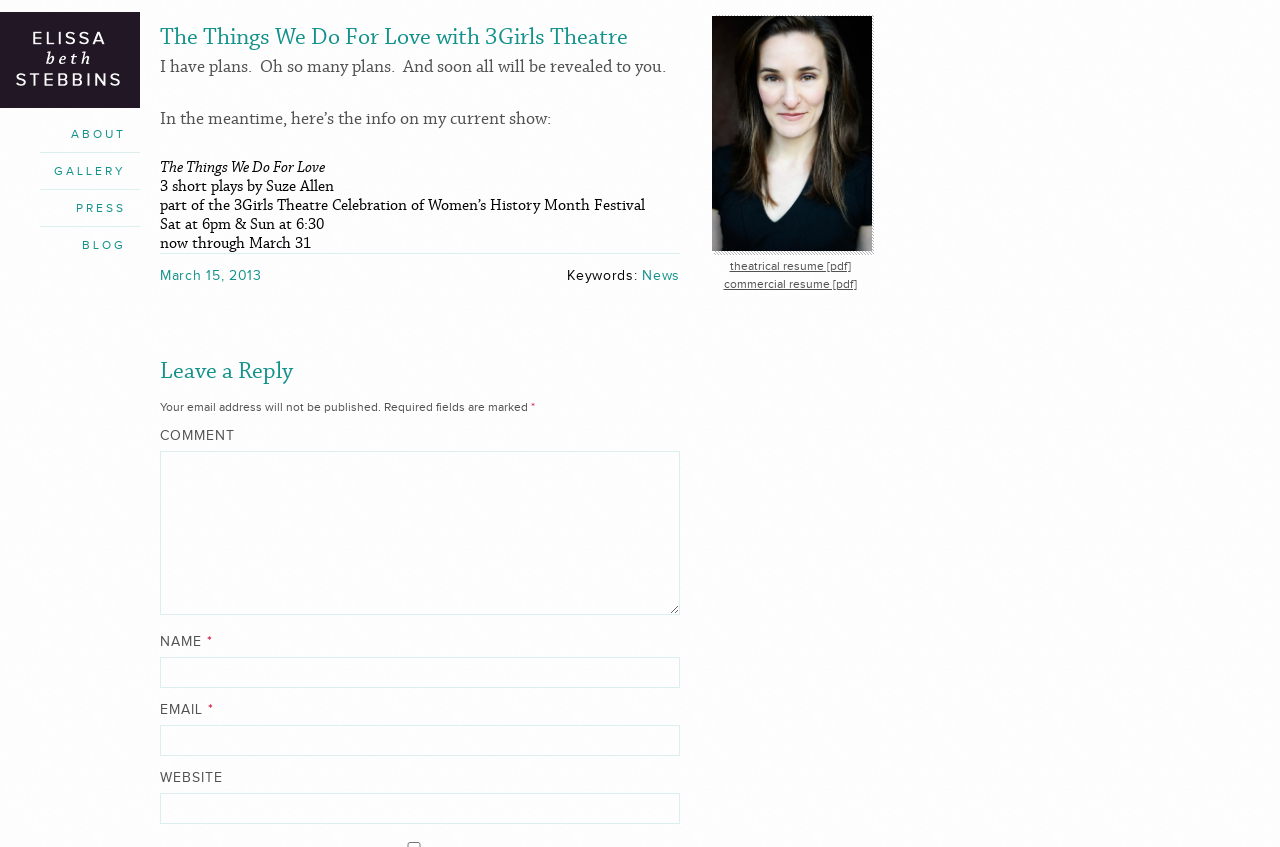Extract the main headline from the webpage and generate its text.

Elissa Beth Stebbins